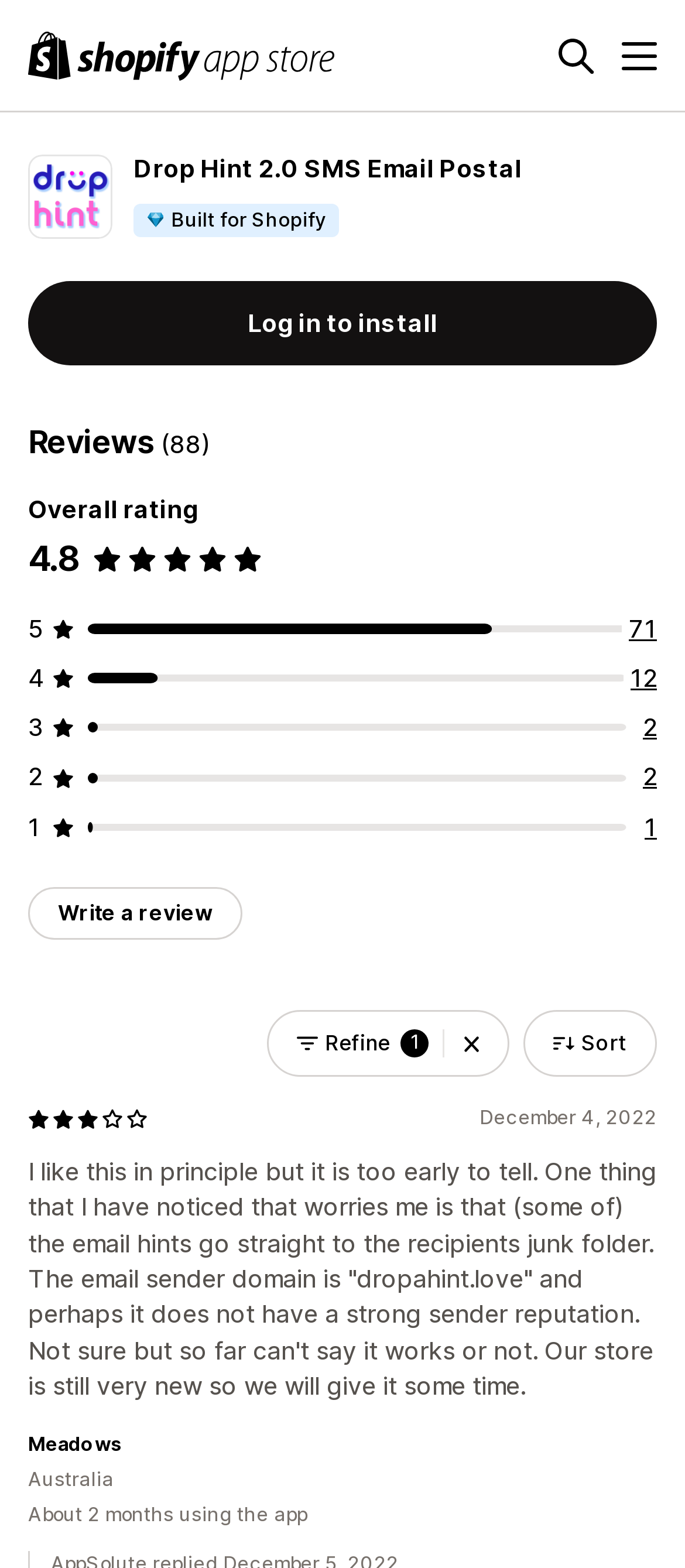Explain the webpage in detail, including its primary components.

This webpage is about the Shopify app "Drop A Hint 2.0" which encourages shoppers to send hints and share gift ideas. At the top left corner, there is a Shopify App Store logo, and next to it, a search button and a menu button. Below the logo, there is a figure with an image of the app, accompanied by a heading with the app's name. 

To the right of the figure, there is a text "Built for Shopify". Below the heading, there is a button to log in to install the app. Underneath, there are reviews of the app, with an overall rating of 4.8 out of 5 stars, and a total of 88 reviews. There are also links to view more reviews, categorized by the number of reviews.

On the left side, there is a button to write a review, and below it, there are filters to refine the reviews, including a combobox to sort the reviews. On the right side, there is a review from a user named "Meadows" from Australia, who has been using the app for about 2 months. The review is dated December 4, 2022, and includes a rating of 3 out of 5 stars.